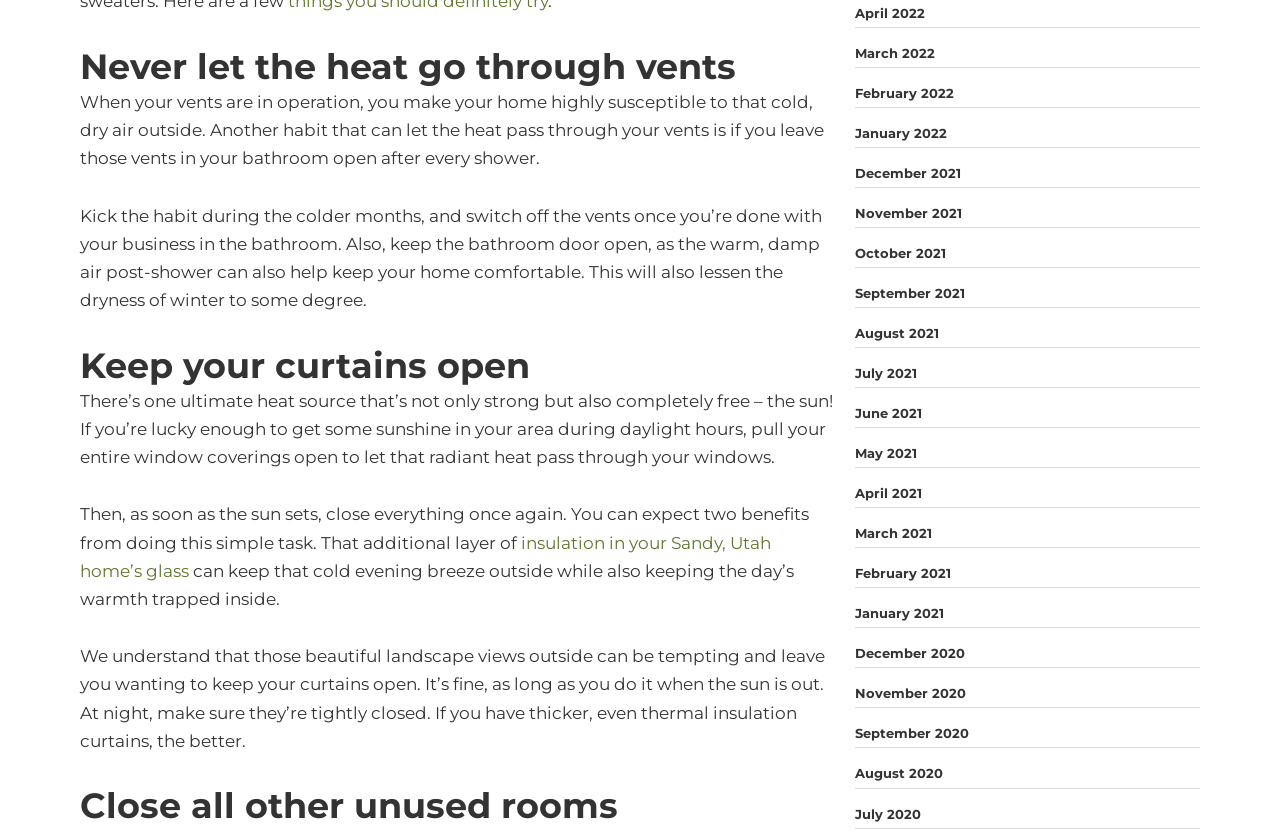Determine the bounding box coordinates of the clickable region to follow the instruction: "Explore the archives from April 2022".

[0.668, 0.005, 0.723, 0.025]